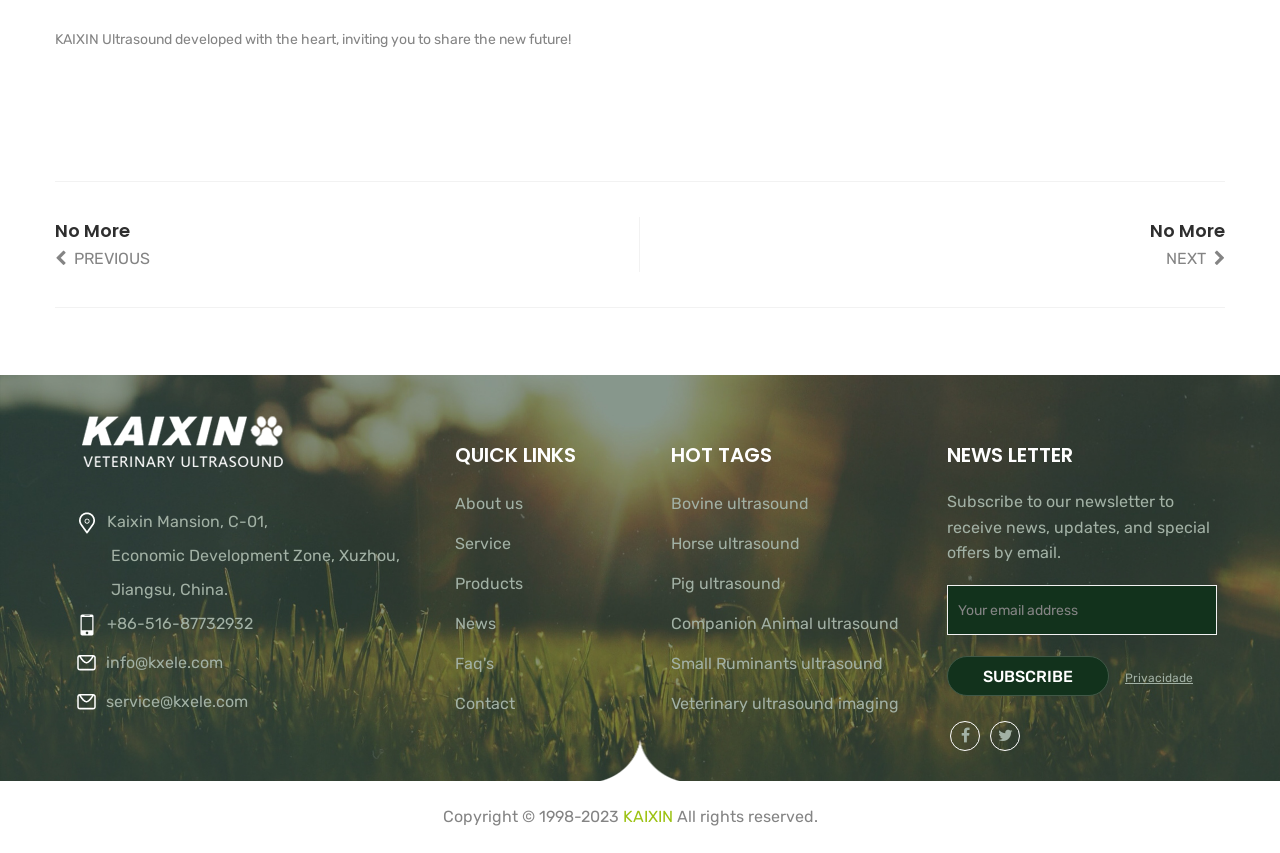Please specify the bounding box coordinates of the region to click in order to perform the following instruction: "Visit the 'About us' page".

[0.355, 0.579, 0.409, 0.602]